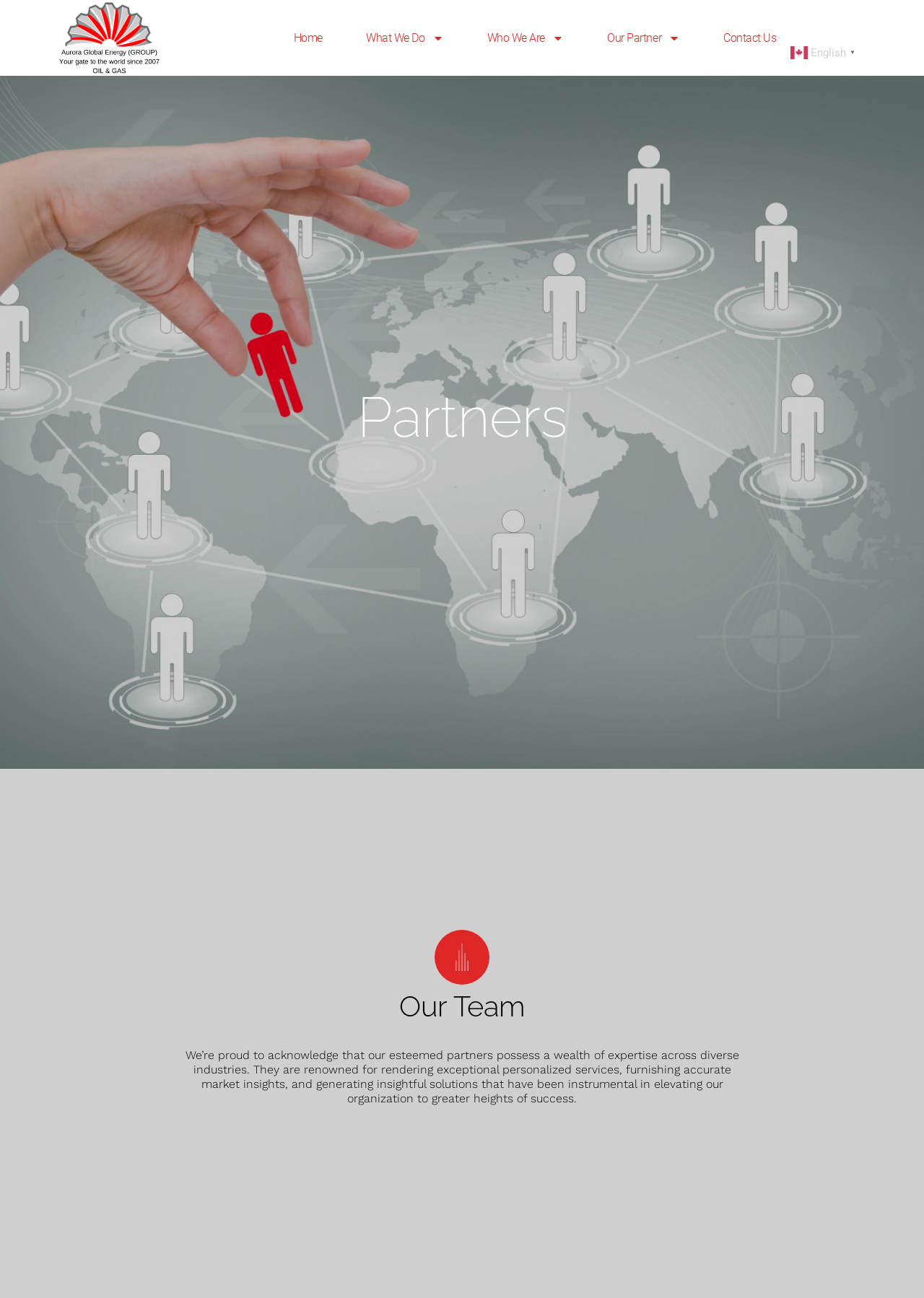How many links are in the top navigation menu? Based on the screenshot, please respond with a single word or phrase.

5